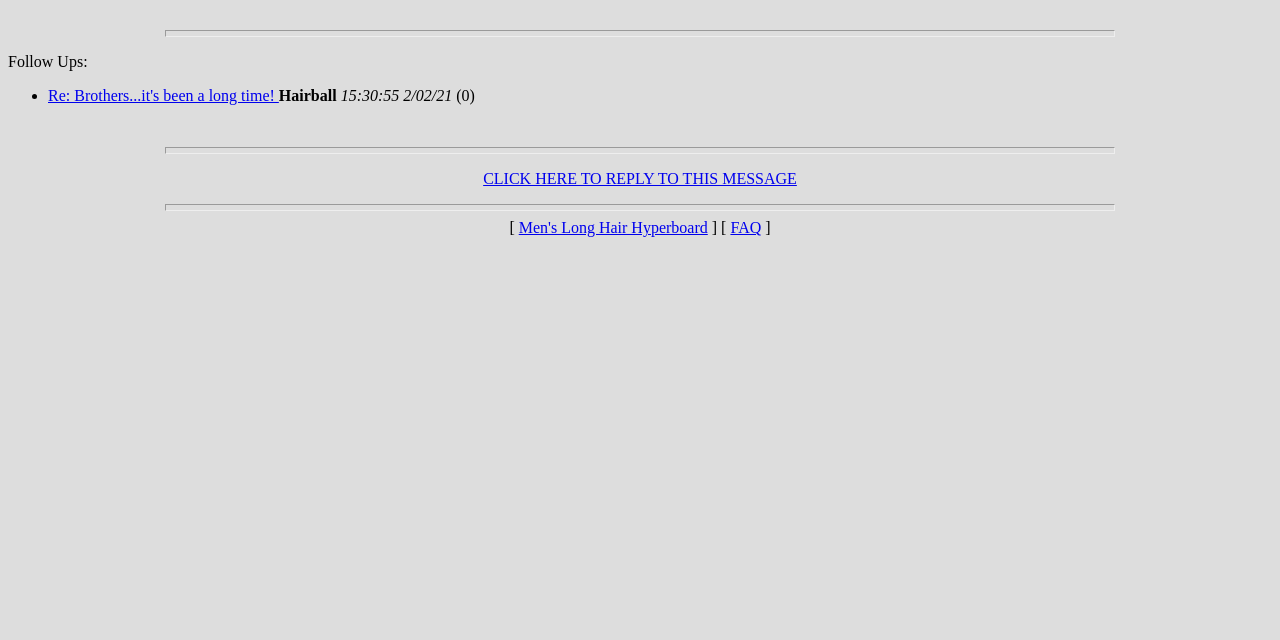Determine the bounding box for the UI element described here: "FAQ".

[0.571, 0.343, 0.595, 0.369]